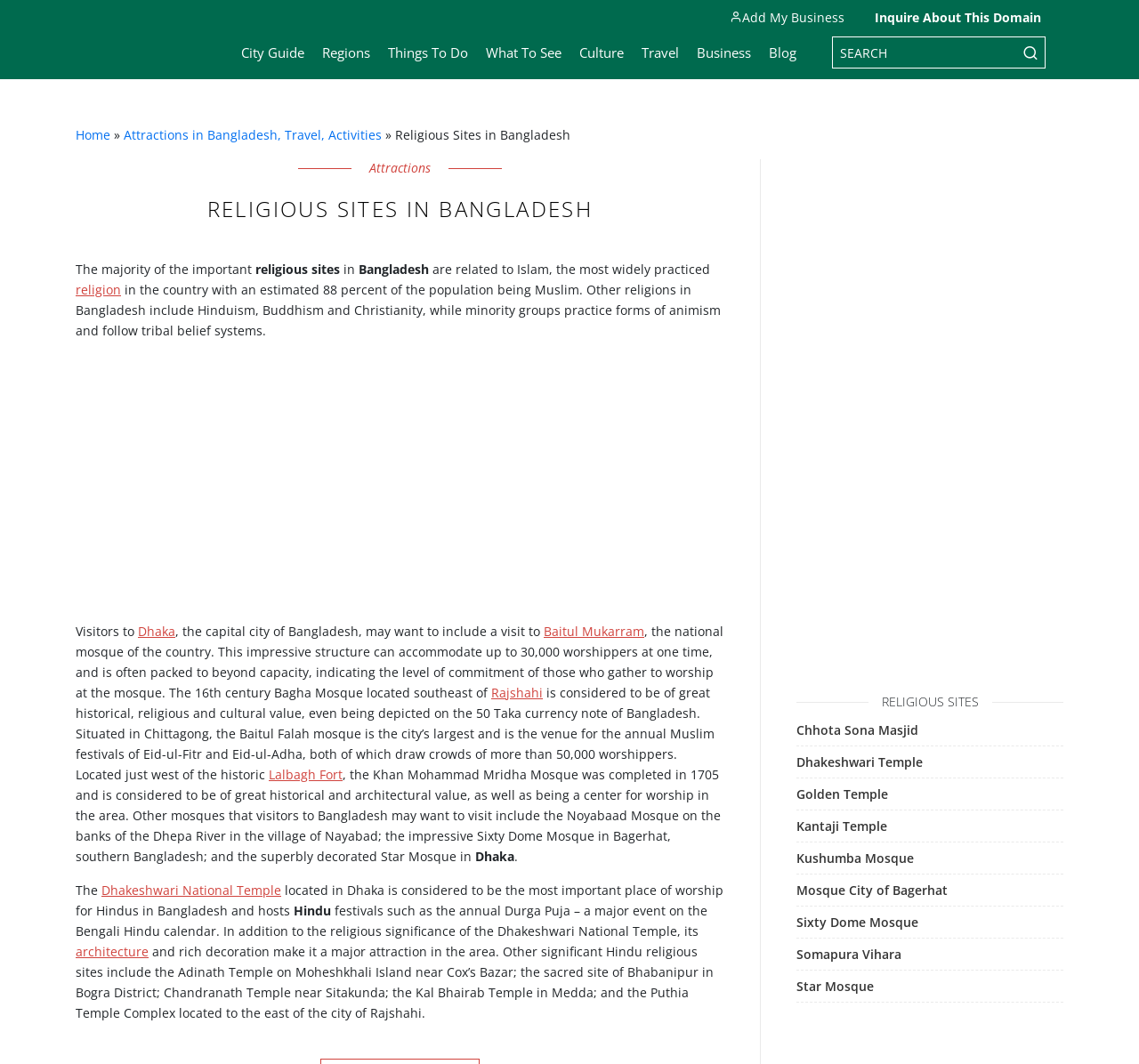Please find the bounding box coordinates for the clickable element needed to perform this instruction: "Learn about the Dhakeshwari National Temple".

[0.089, 0.829, 0.247, 0.844]